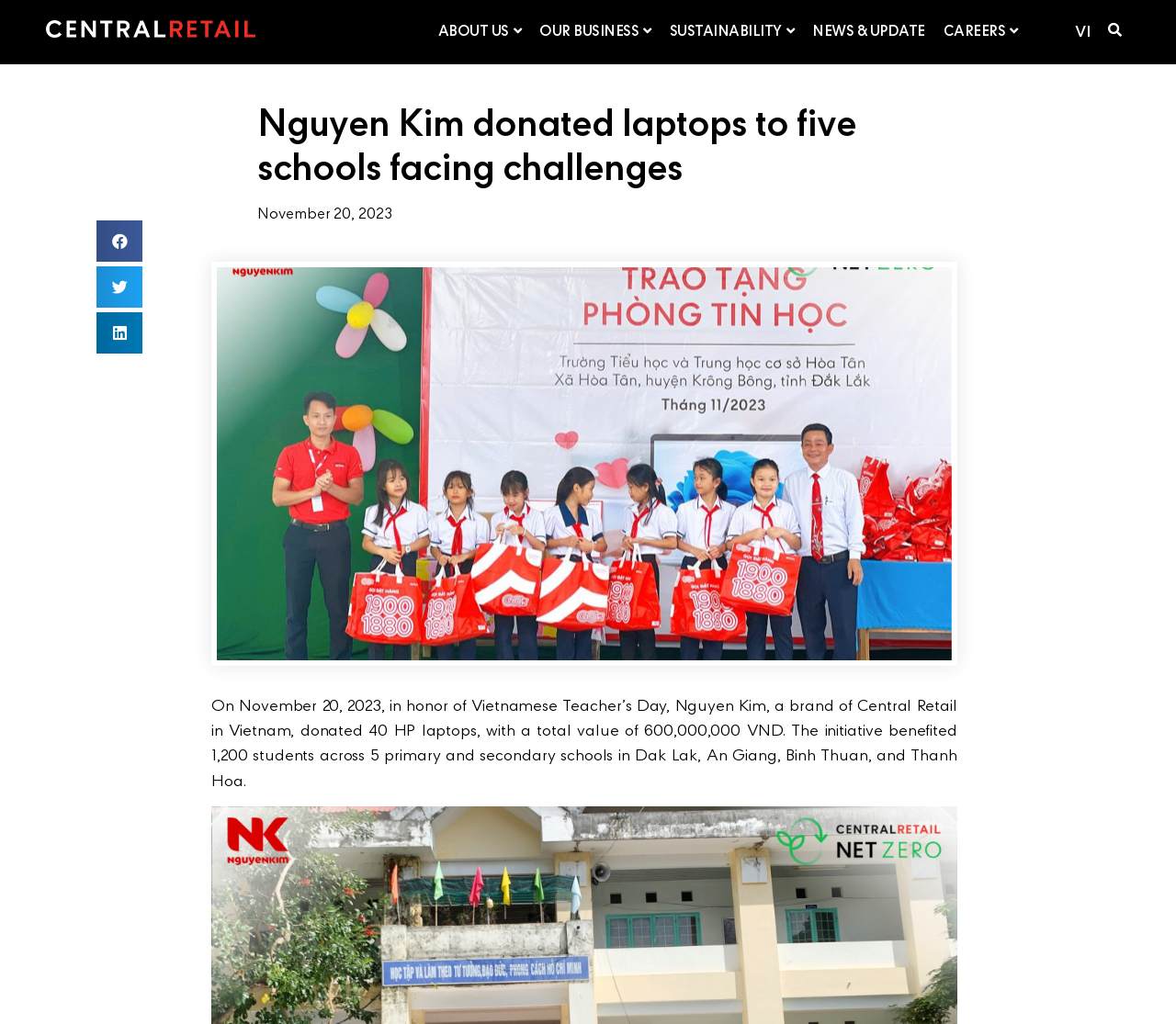How many students benefited from the initiative?
Please describe in detail the information shown in the image to answer the question.

The text mentions, 'The initiative benefited 1,200 students across 5 primary and secondary schools...'.